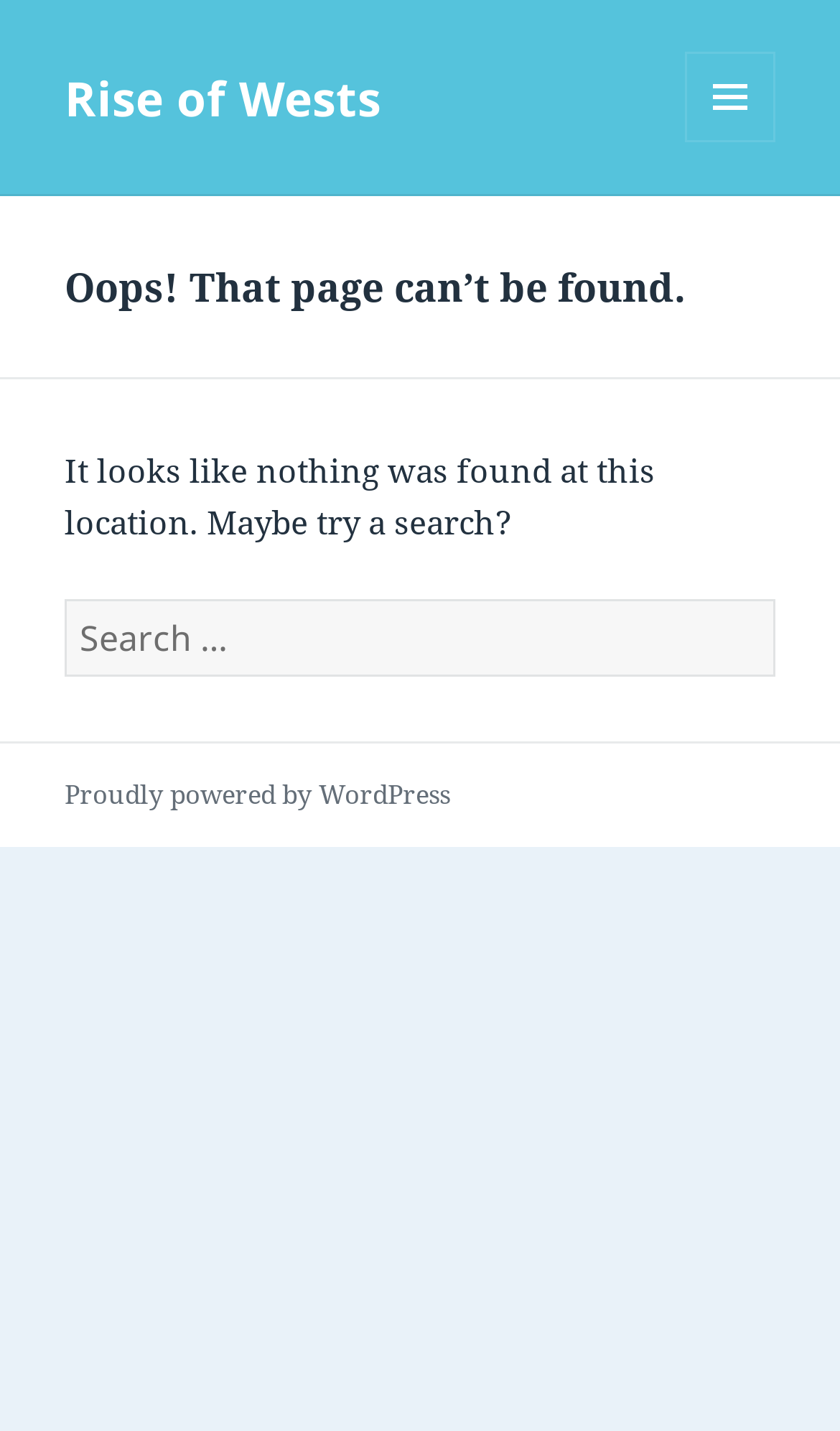Give a concise answer using one word or a phrase to the following question:
What can you do on this page?

Search